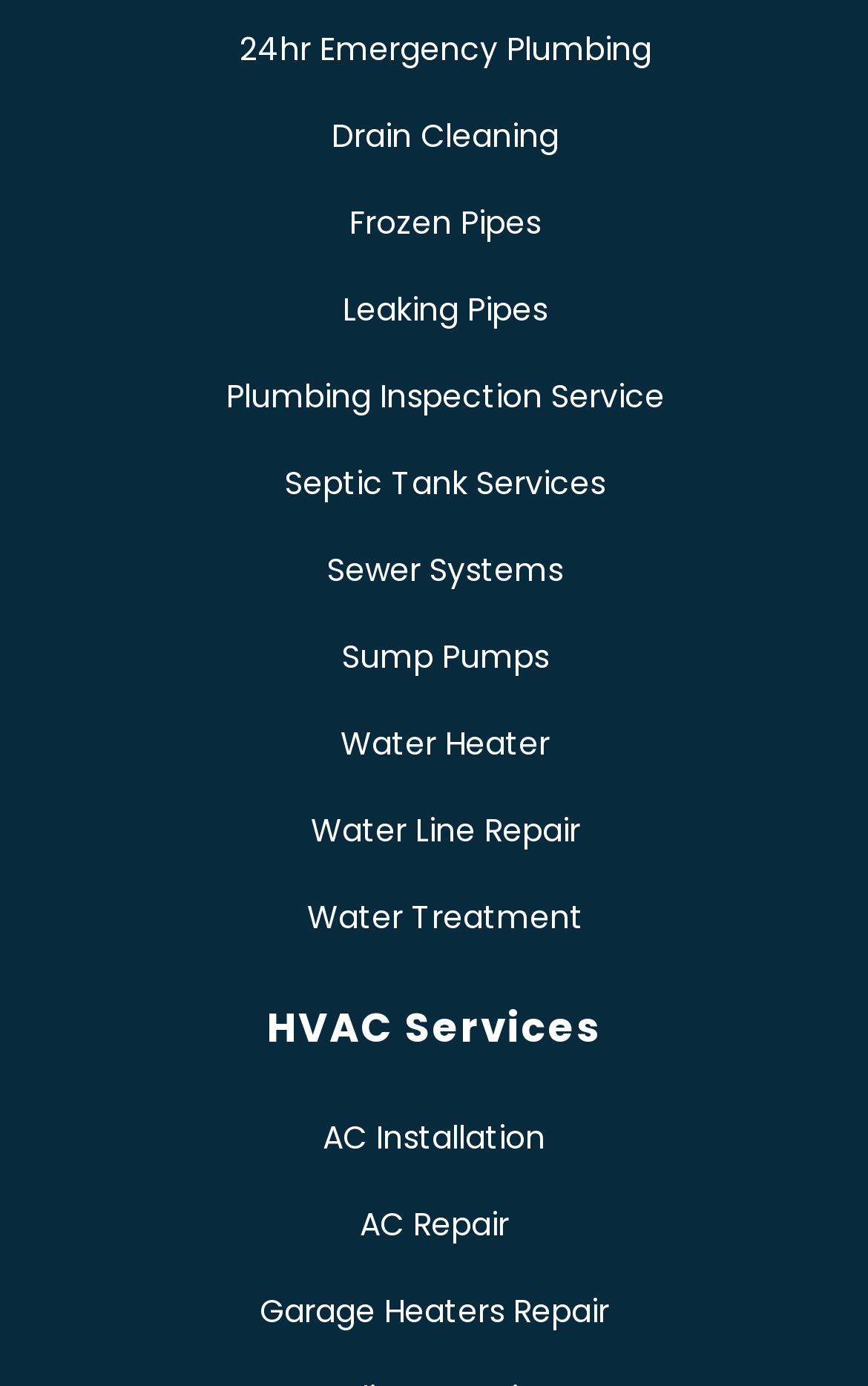Please identify the bounding box coordinates of the area that needs to be clicked to fulfill the following instruction: "View Plumbing Inspection Service."

[0.077, 0.27, 0.949, 0.303]